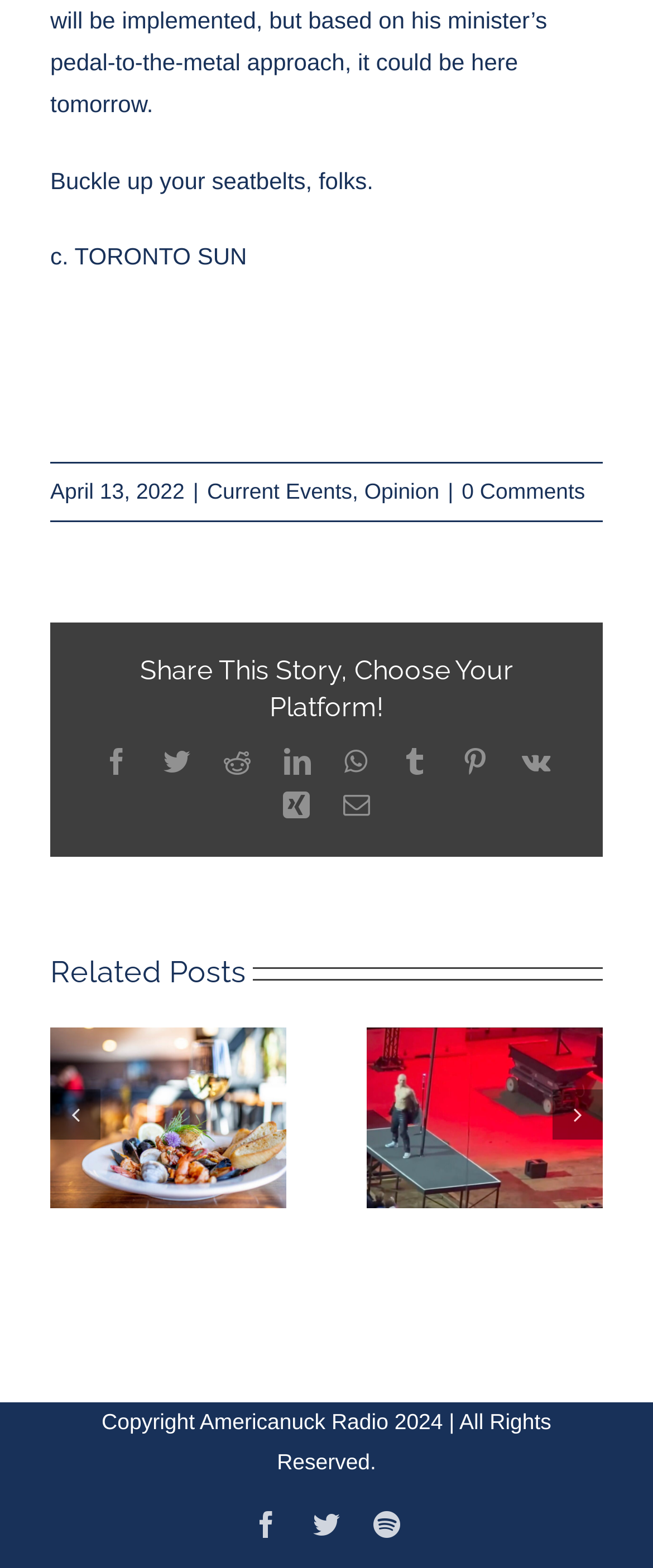Can you provide the bounding box coordinates for the element that should be clicked to implement the instruction: "Go to the previous page"?

[0.077, 0.695, 0.154, 0.727]